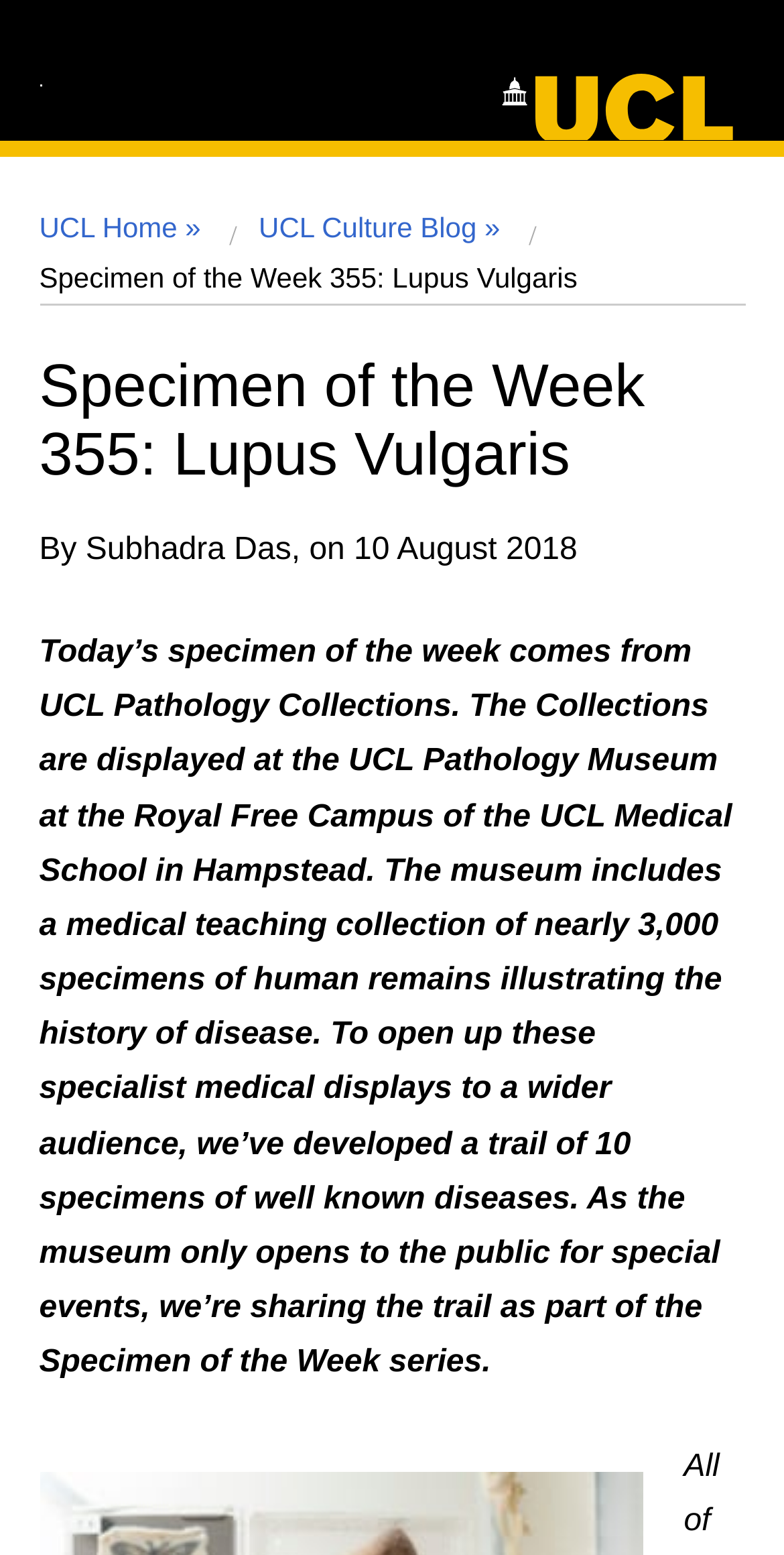What is the name of the disease described in the article?
We need a detailed and meticulous answer to the question.

The answer can be found in the heading 'Specimen of the Week 355: Lupus Vulgaris' which is a prominent element on the webpage, indicating that the article is about a specimen related to Lupus Vulgaris.